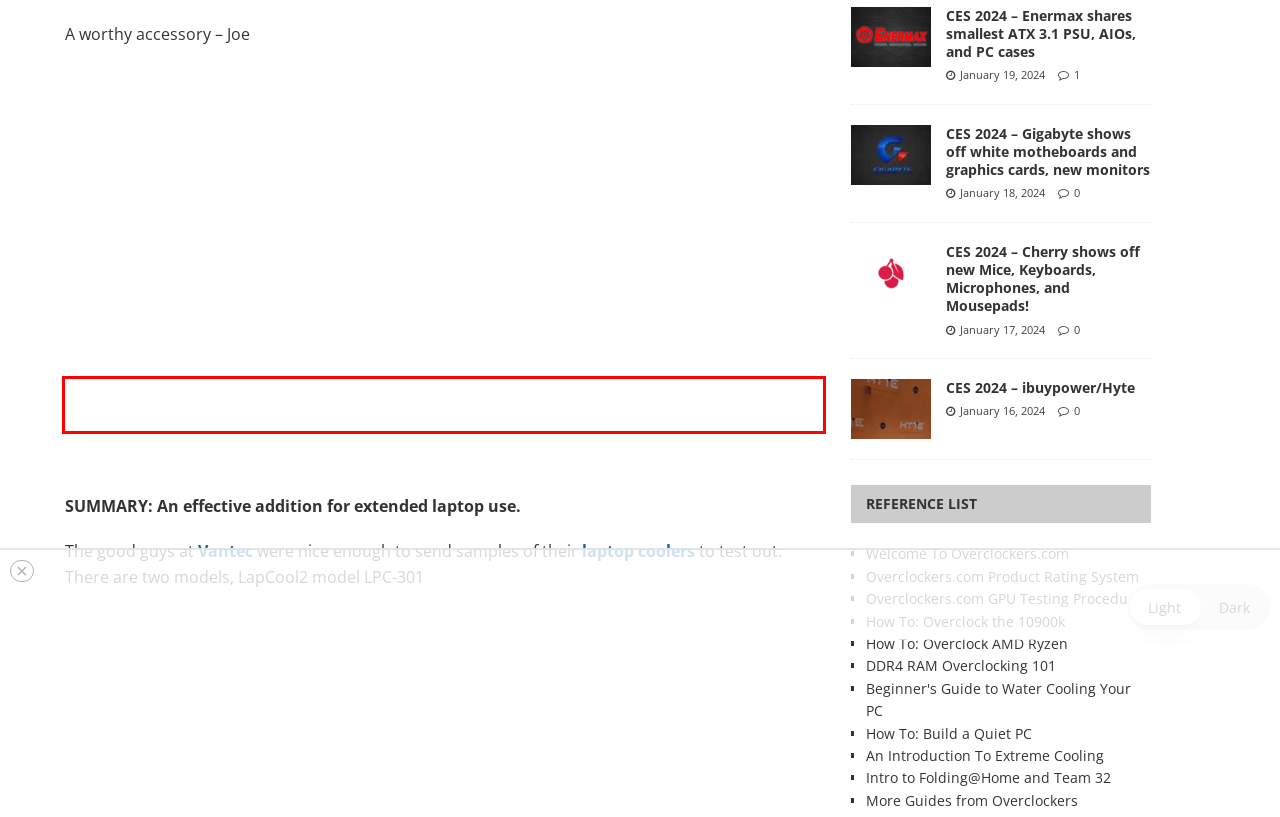Given a webpage screenshot, locate the red bounding box and extract the text content found inside it.

The good guys at Vantec were nice enough to send samples of their laptop coolers to test out. There are two models, LapCool2 model LPC-301